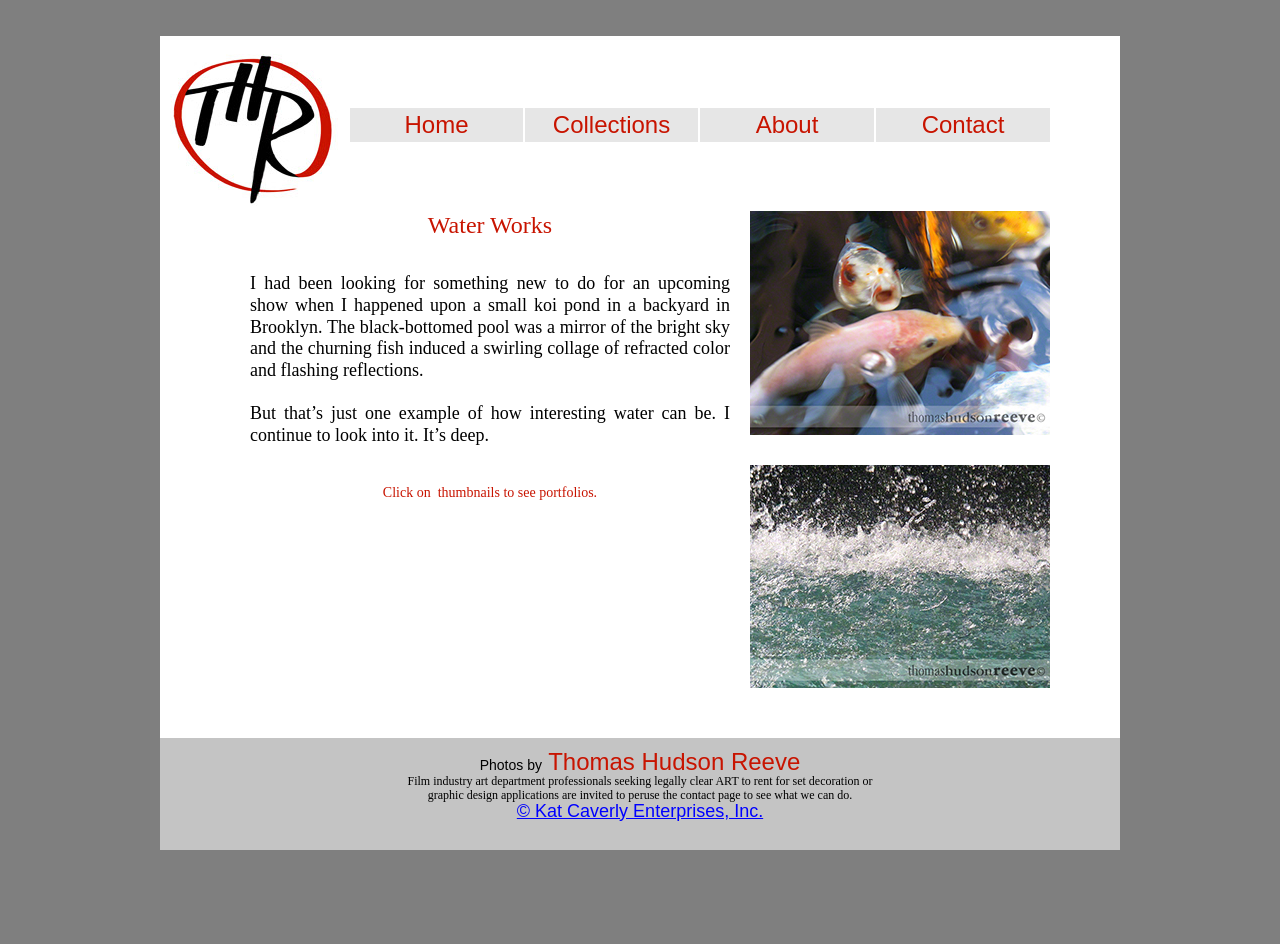Describe the webpage meticulously, covering all significant aspects.

The webpage is a photography portfolio showcasing the work of Thomas Hudson Reeve, specifically his collection of photographs titled "Water Works". 

At the top of the page, there is a navigation menu with four links: "Home", "Collections", "About", and "Contact", aligned horizontally and evenly spaced. 

Below the navigation menu, the title "Water Works" is prominently displayed. 

To the left of the title, there is a brief introduction to the photographer's inspiration for the "Water Works" collection, which describes how he discovered a koi pond in Brooklyn and was fascinated by the reflections and colors of the water. 

Further down, there is another paragraph that continues to express the photographer's fascination with water and its depth. 

Below these paragraphs, there is a note instructing visitors to click on thumbnails to view portfolios. 

On the right side of the page, there are two links, likely thumbnails, stacked vertically. 

At the bottom of the page, there is a section with credits and contact information. The photographer's name, Thomas Hudson Reeve, is displayed, along with a note about film industry professionals seeking art for set decoration or graphic design applications. There is also a copyright notice and a link to Kat Caverly Enterprises, Inc.